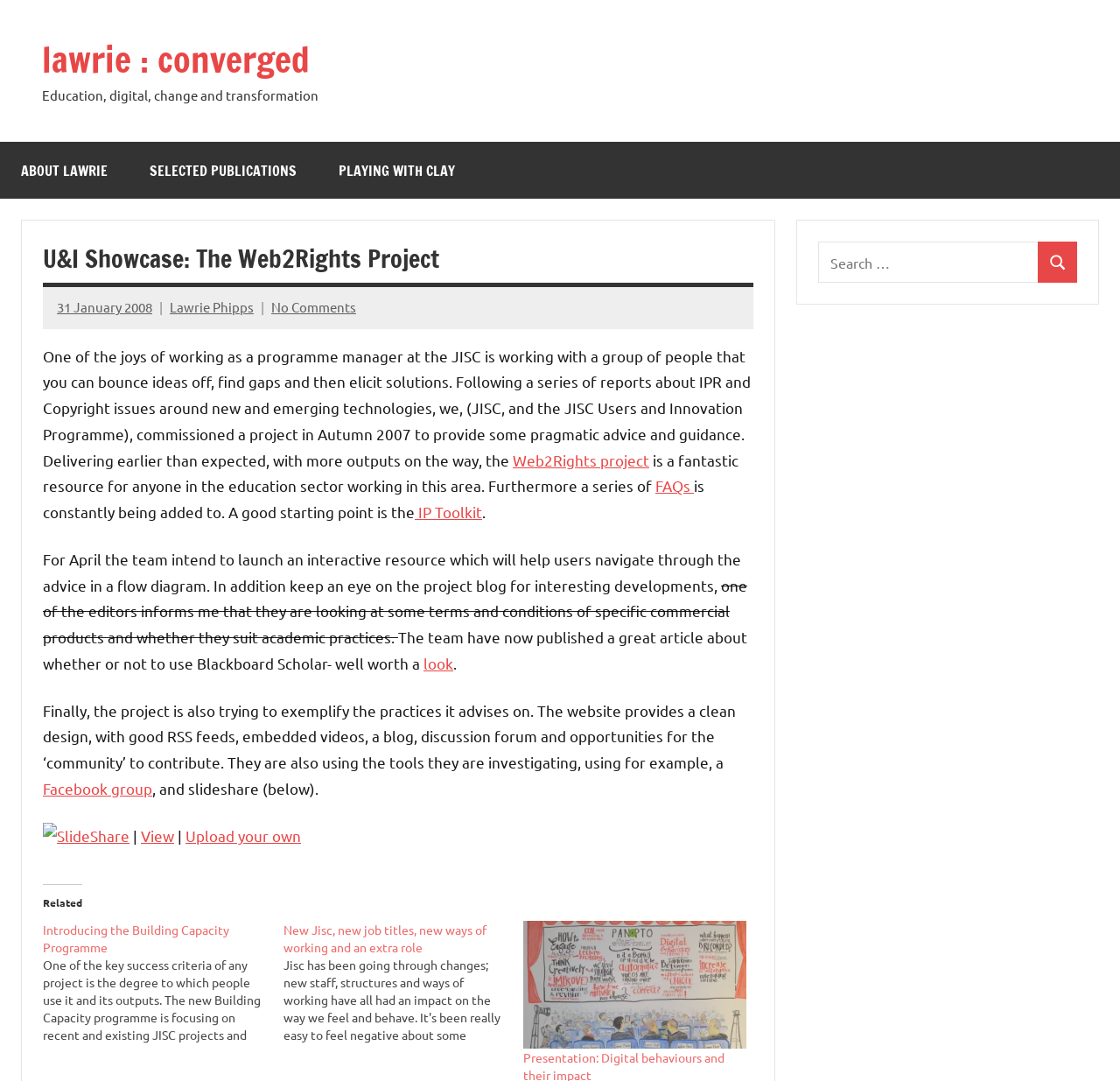Please give the bounding box coordinates of the area that should be clicked to fulfill the following instruction: "Check the 'Facebook group'". The coordinates should be in the format of four float numbers from 0 to 1, i.e., [left, top, right, bottom].

[0.038, 0.721, 0.136, 0.738]